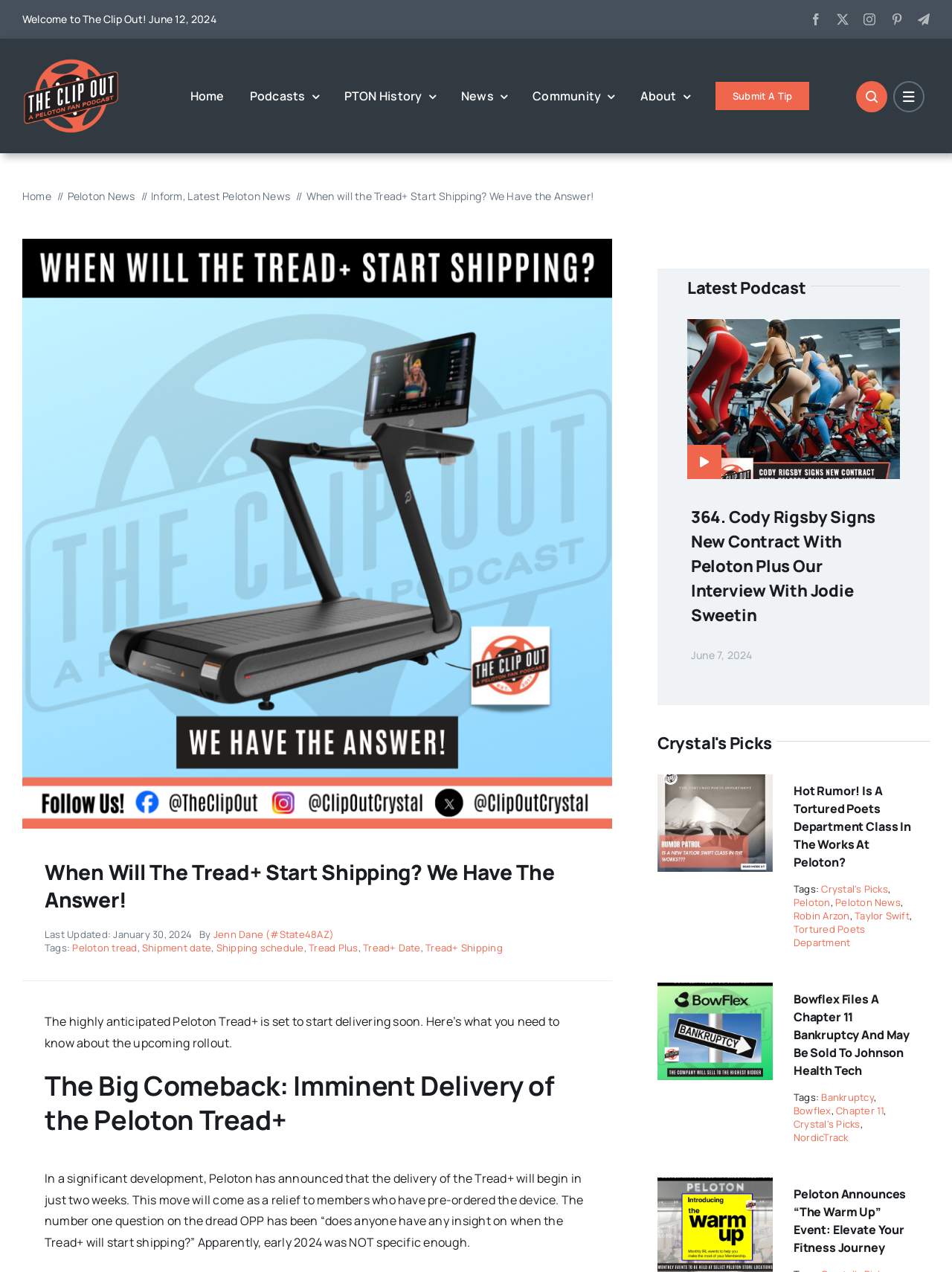Pinpoint the bounding box coordinates of the element you need to click to execute the following instruction: "Read the latest Peloton news". The bounding box should be represented by four float numbers between 0 and 1, in the format [left, top, right, bottom].

[0.197, 0.148, 0.305, 0.16]